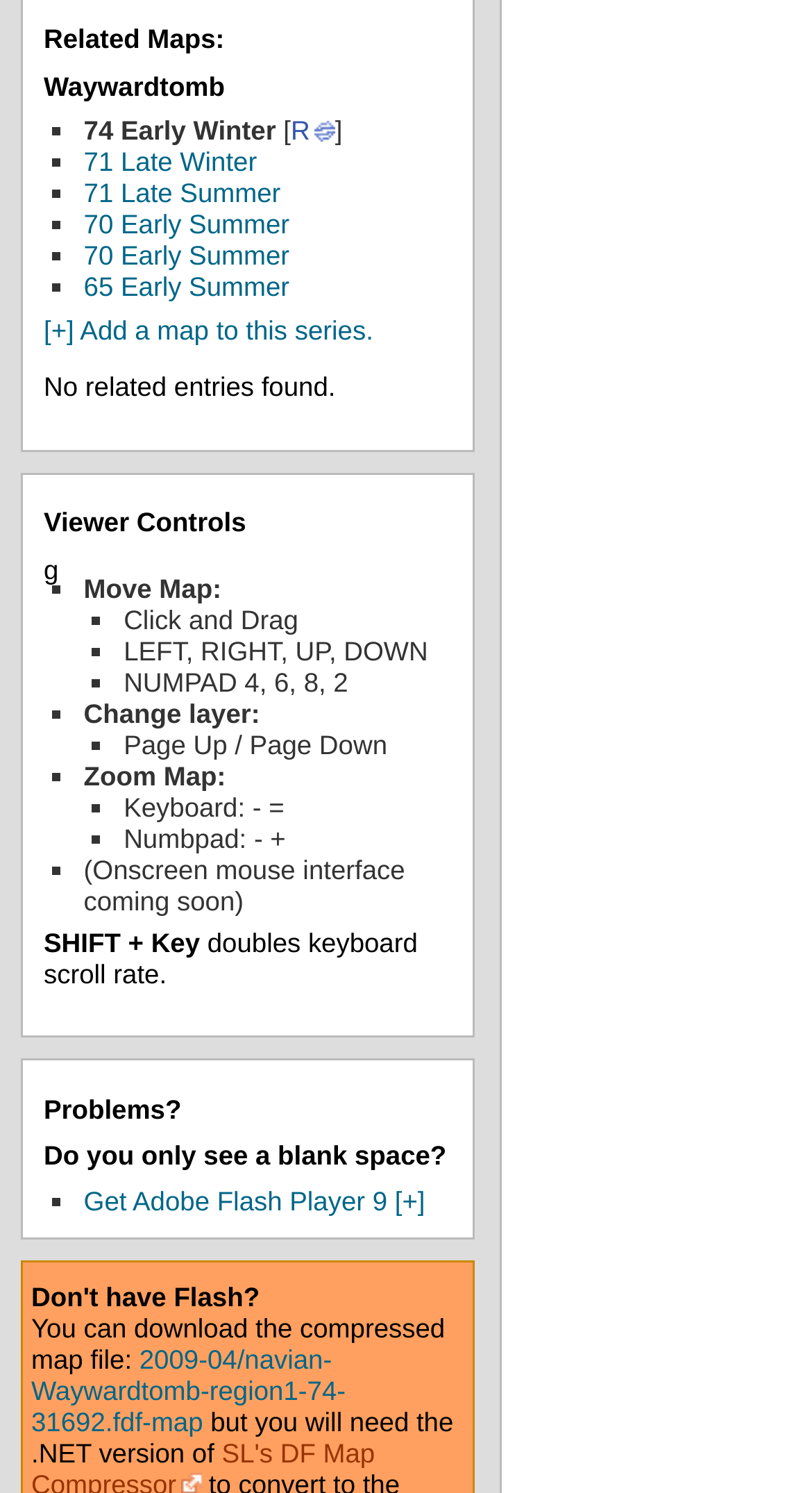Find the bounding box coordinates for the UI element whose description is: "R". The coordinates should be four float numbers between 0 and 1, in the format [left, top, right, bottom].

[0.358, 0.077, 0.413, 0.098]